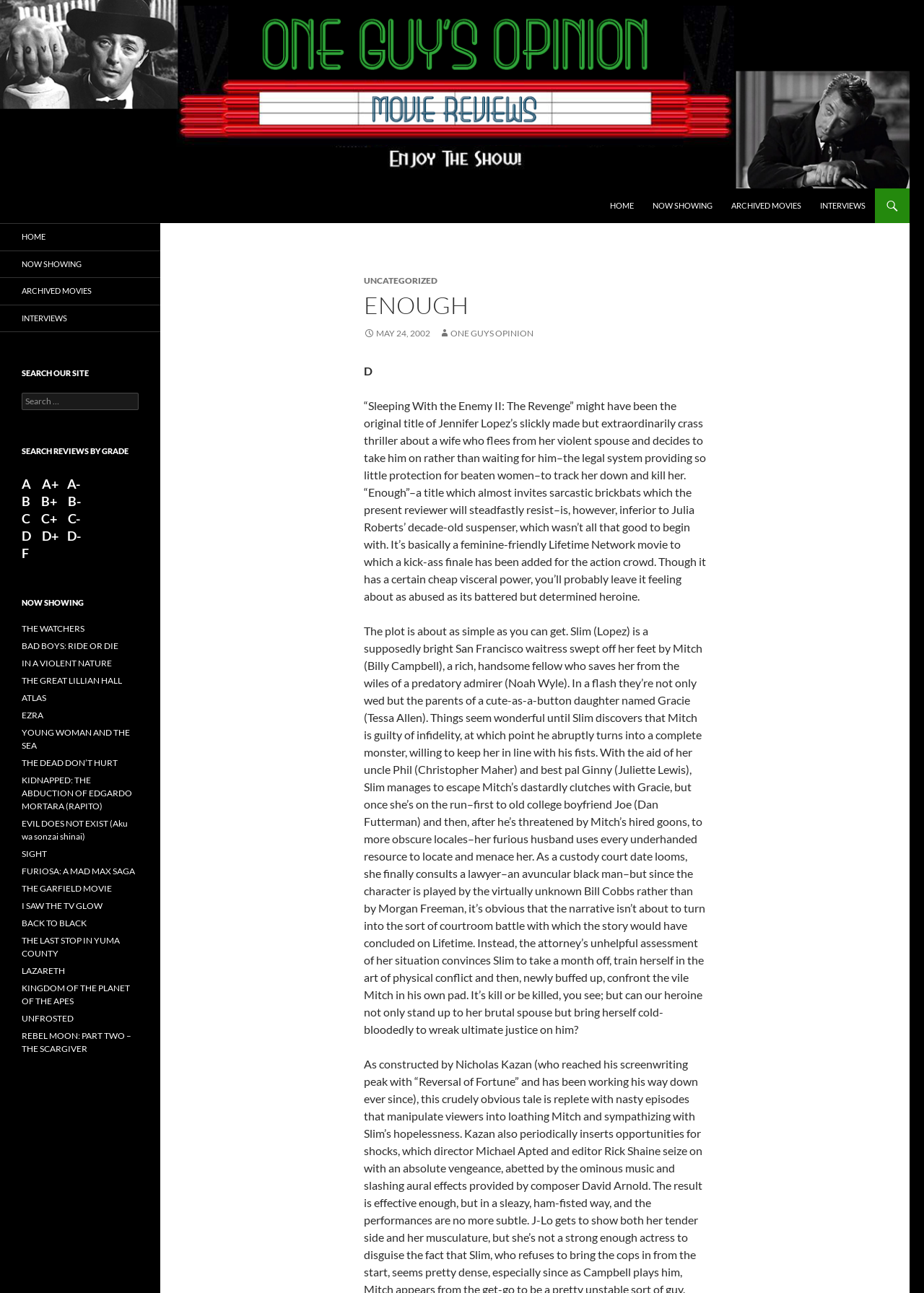Generate a comprehensive description of the contents of the webpage.

The webpage is a movie review website with a focus on film criticism. At the top, there is a navigation bar with links to "HOME", "NOW SHOWING", "ARCHIVED MOVIES", and "INTERVIEWS". Below this, there is a header section with a title "ENOUGH" and a subtitle "UNCATEGORIZED". 

To the left of the header, there is a search bar with a label "SEARCH OUR SITE" and a dropdown menu to search reviews by grade, ranging from A to F. Below the search bar, there is a list of links to current movie showings, including titles such as "THE WATCHERS", "BAD BOYS: RIDE OR DIE", and "FURIOSA: A MAD MAX SAGA".

The main content of the webpage is a movie review of "ENOUGH", a thriller starring Jennifer Lopez. The review is a lengthy, in-depth analysis of the film, discussing its plot, themes, and criticisms. The review is divided into paragraphs, with headings and subheadings to break up the text.

Throughout the webpage, there are various links and navigation elements, including a "SKIP TO CONTENT" link at the top and a complementary section to the right of the main content, which provides additional links and information. Overall, the webpage is a comprehensive resource for film enthusiasts, providing in-depth reviews and information about current and archived movies.